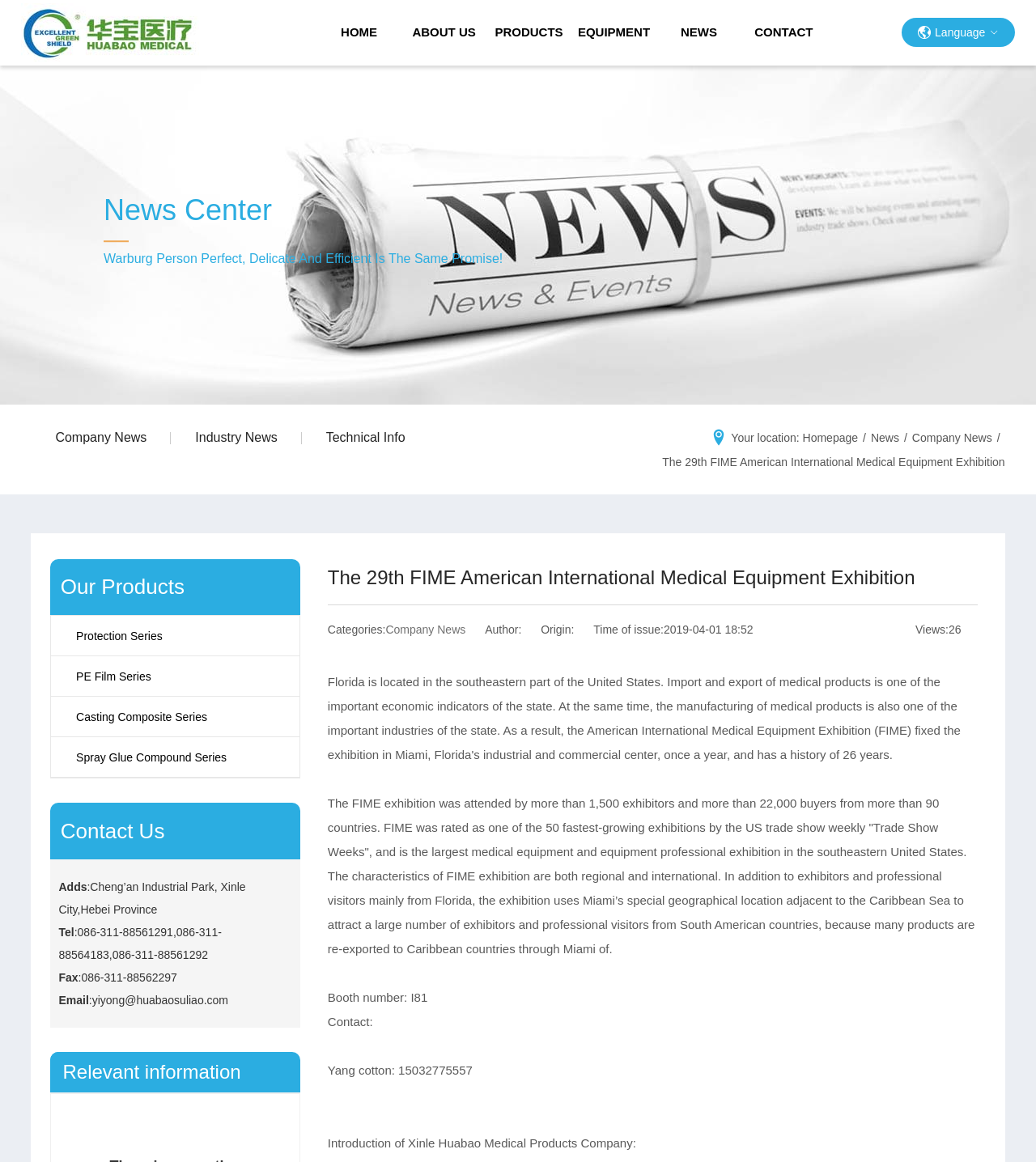How many exhibitors attended the FIME exhibition?
We need a detailed and exhaustive answer to the question. Please elaborate.

According to the text section of the webpage, the FIME exhibition was attended by more than 1,500 exhibitors.